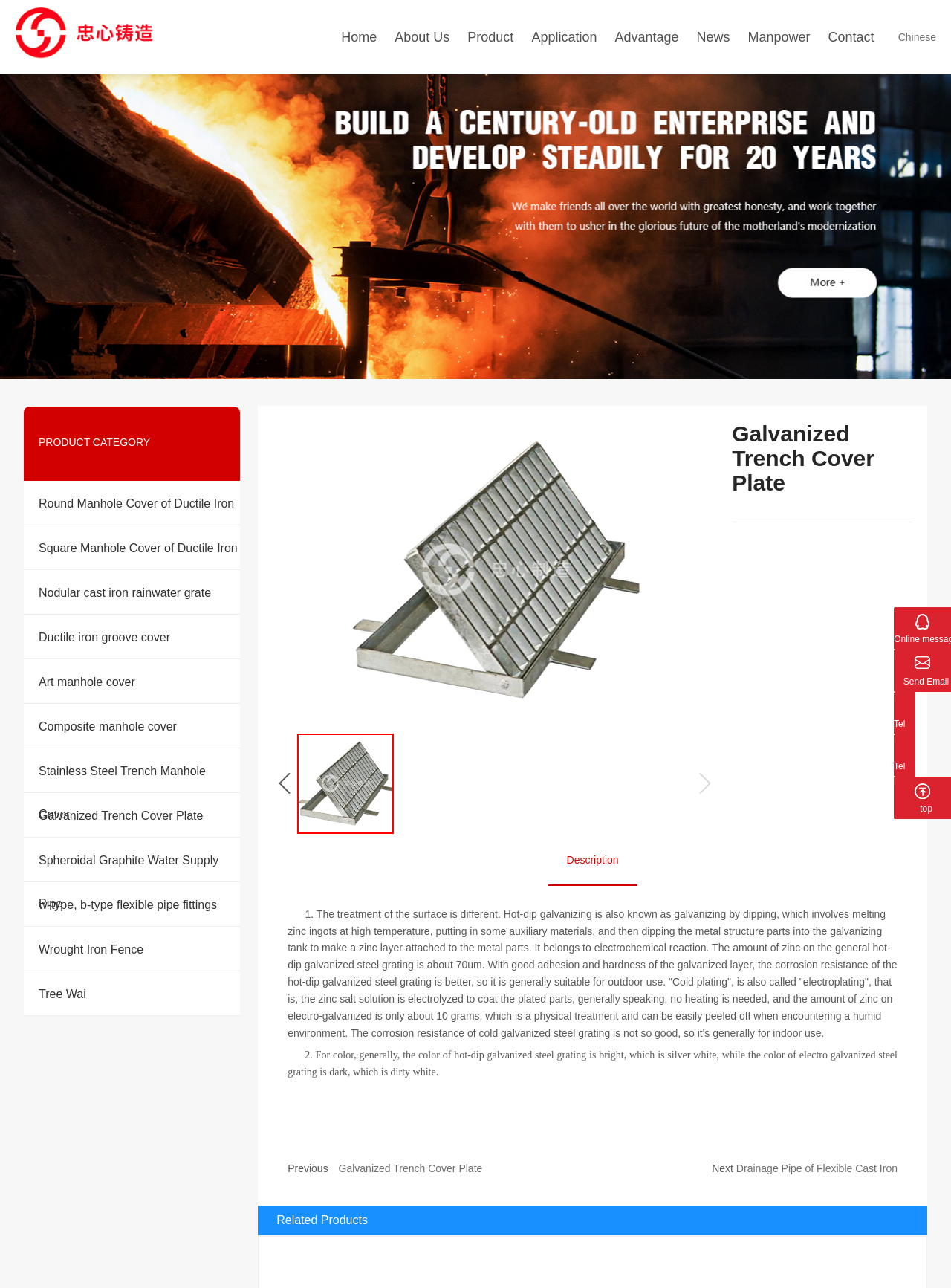Use a single word or phrase to respond to the question:
What is the company name?

Hunan Zhongxin Casting Co., Ltd.